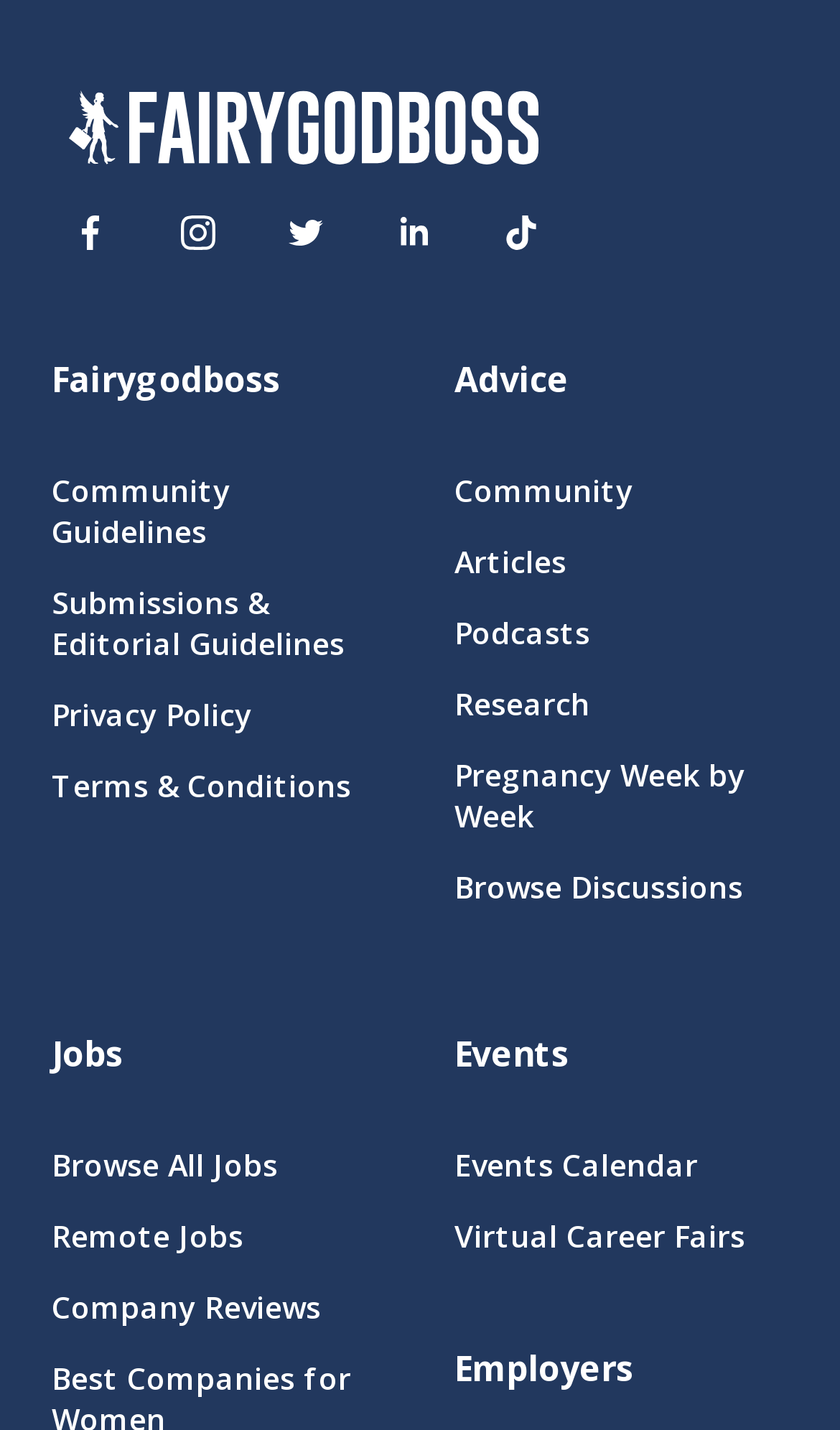Specify the bounding box coordinates of the region I need to click to perform the following instruction: "Browse All Jobs". The coordinates must be four float numbers in the range of 0 to 1, i.e., [left, top, right, bottom].

[0.062, 0.8, 0.459, 0.829]